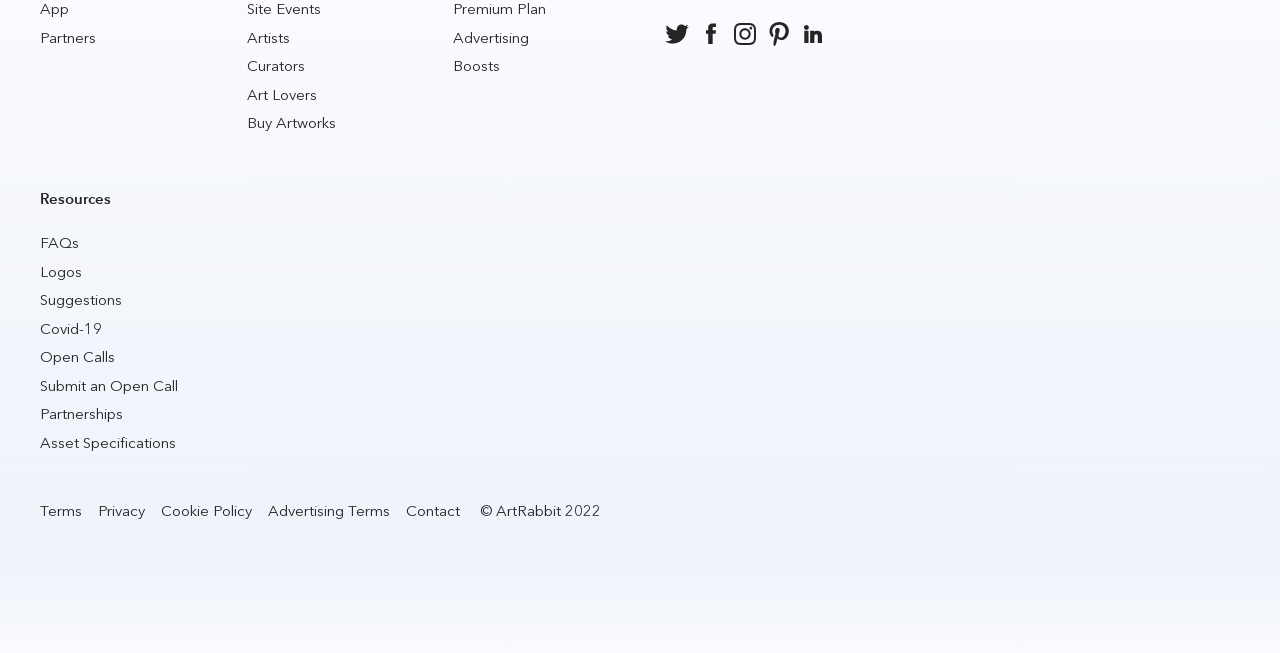Show me the bounding box coordinates of the clickable region to achieve the task as per the instruction: "Contact us".

[0.317, 0.769, 0.359, 0.796]